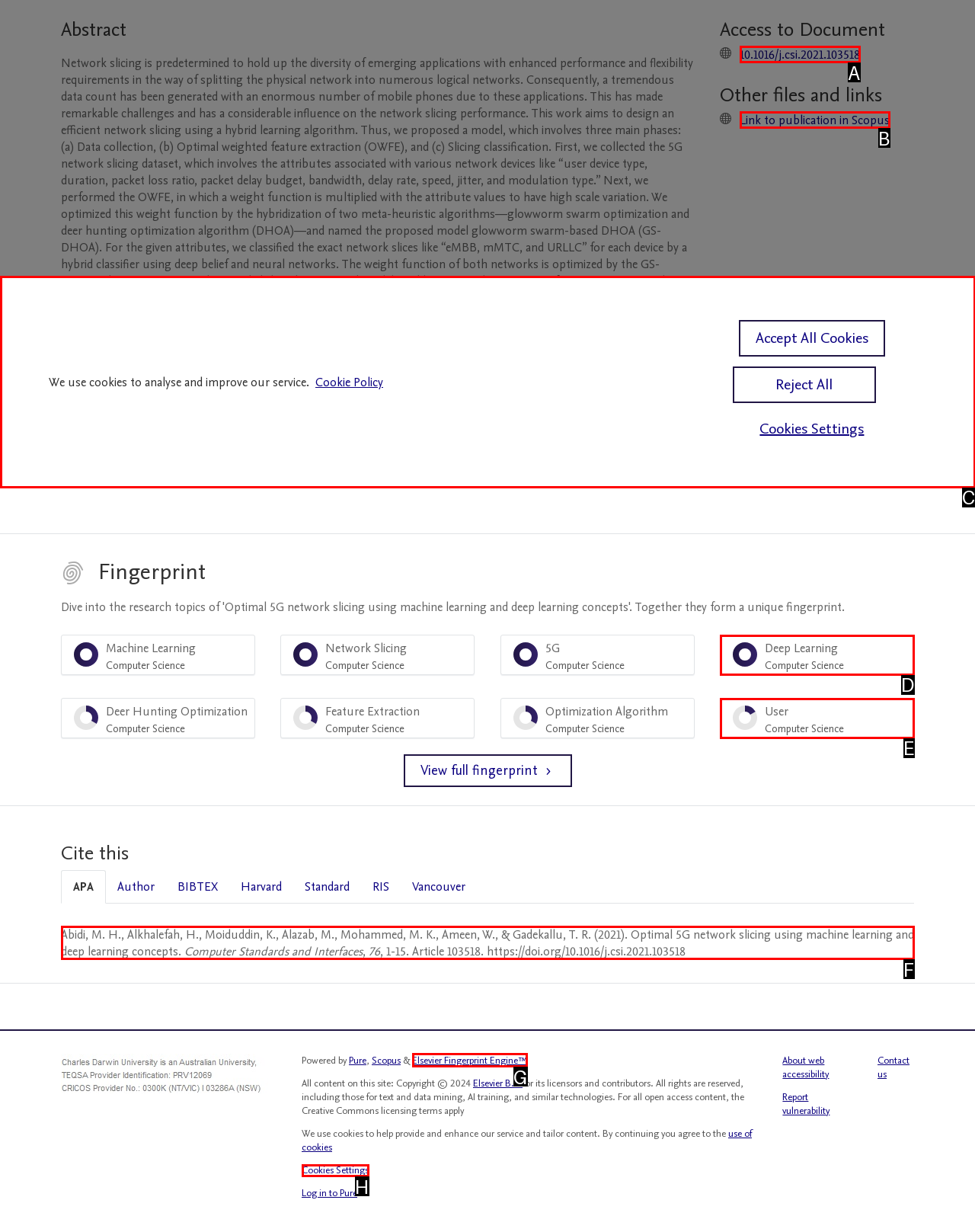Select the HTML element that fits the following description: User Computer Science 16%
Provide the letter of the matching option.

E